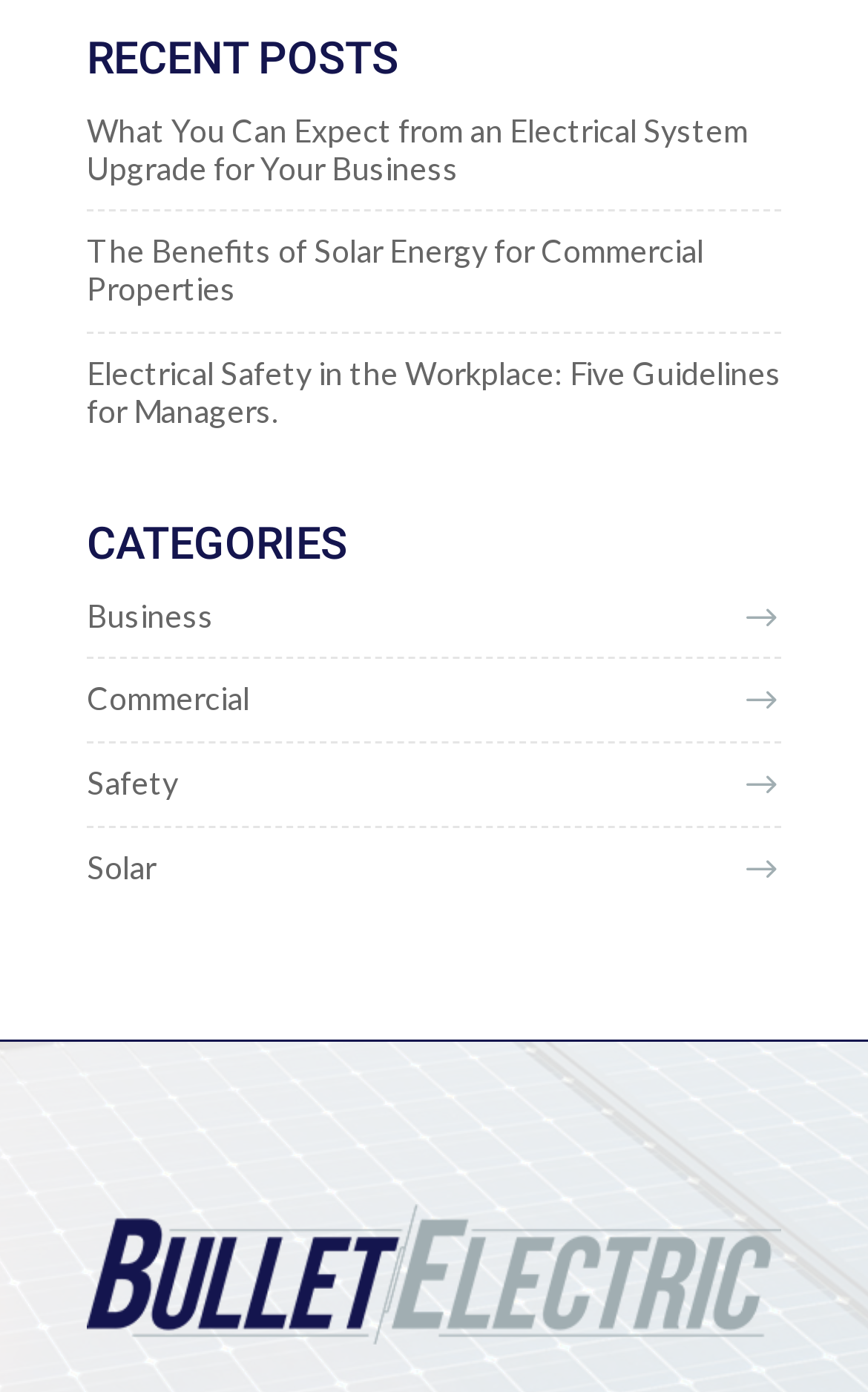What is the topic of the first recent post?
Using the image provided, answer with just one word or phrase.

Electrical System Upgrade